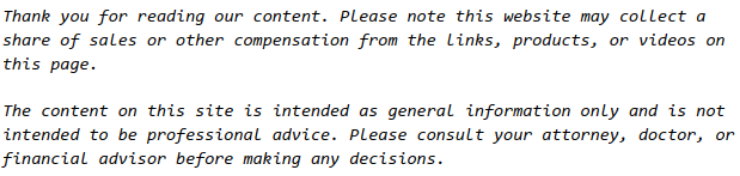Refer to the image and provide an in-depth answer to the question:
What type of professionals should readers consult for guidance?

The disclaimer message advises readers to seek guidance from qualified professionals, specifically mentioning attorneys, doctors, or financial advisors, before making any decisions based on the information provided on the webpage.